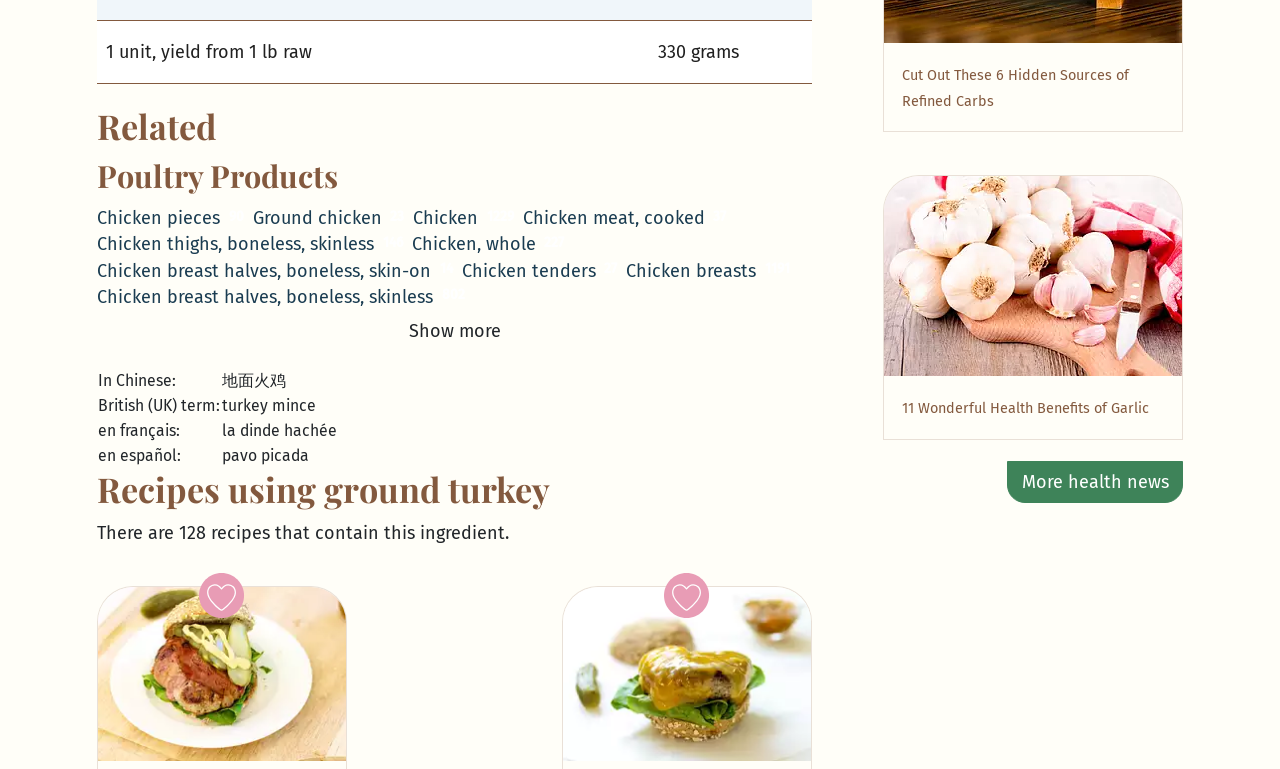How many images are there on the webpage?
Based on the image content, provide your answer in one word or a short phrase.

3